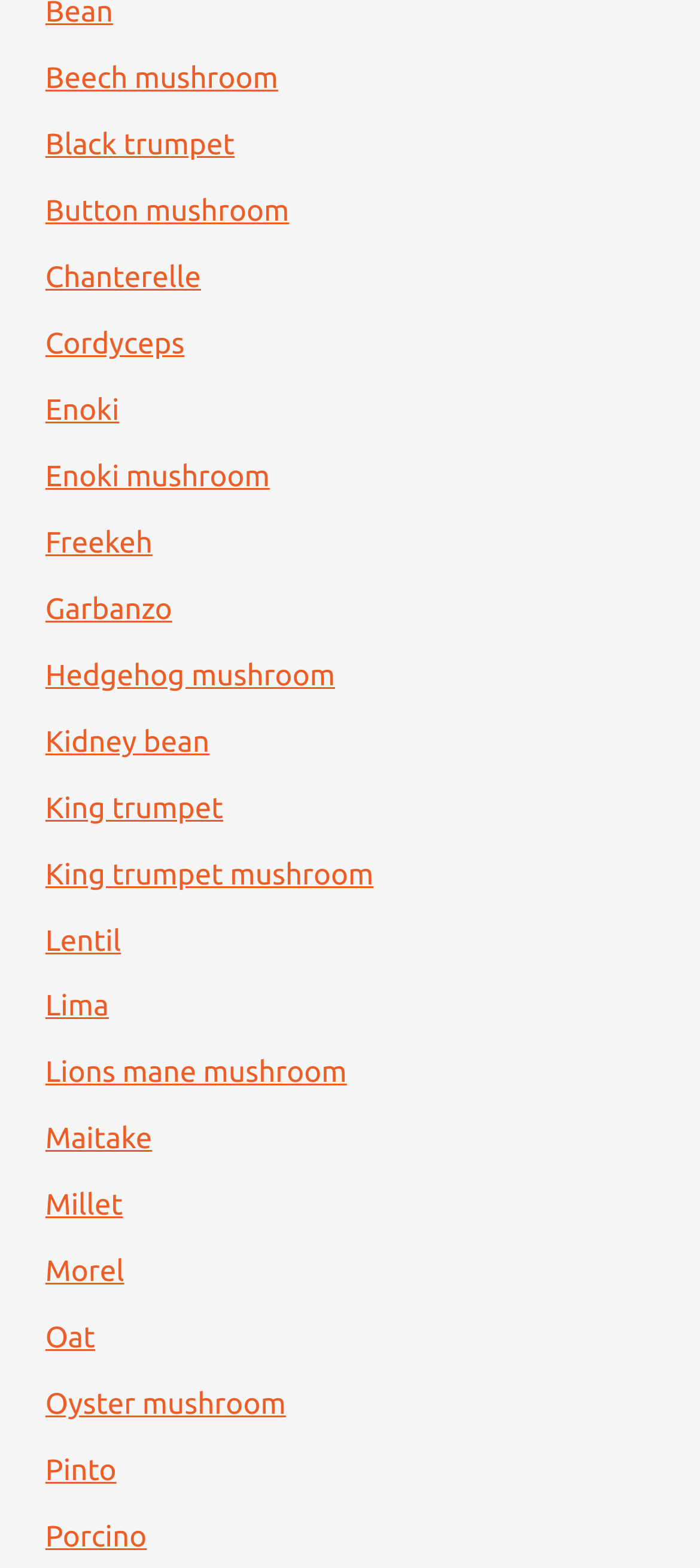Determine the bounding box coordinates of the clickable region to carry out the instruction: "view information about Black trumpet".

[0.065, 0.083, 0.335, 0.103]